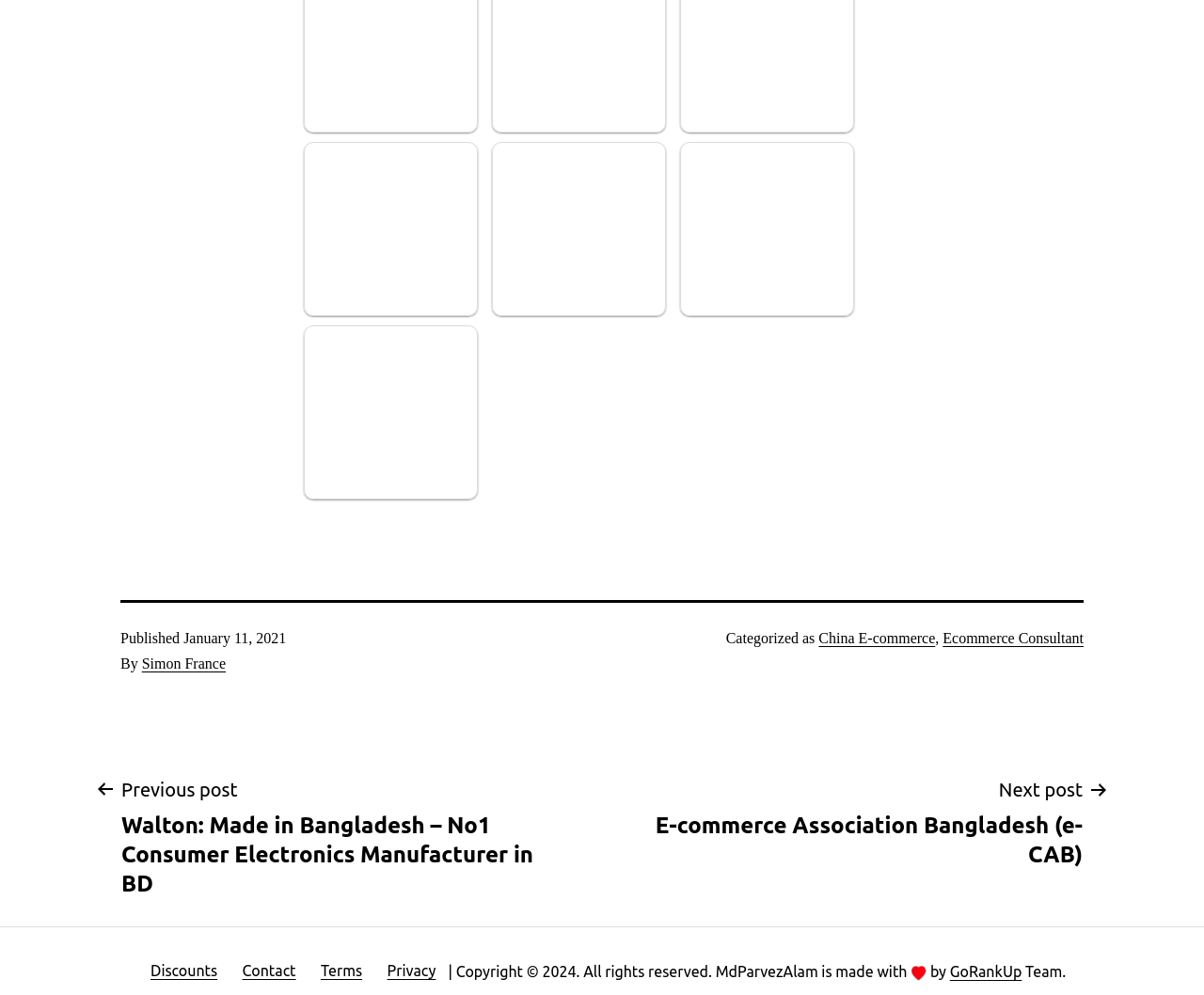How many links are in the footer?
Based on the image, answer the question with a single word or brief phrase.

8